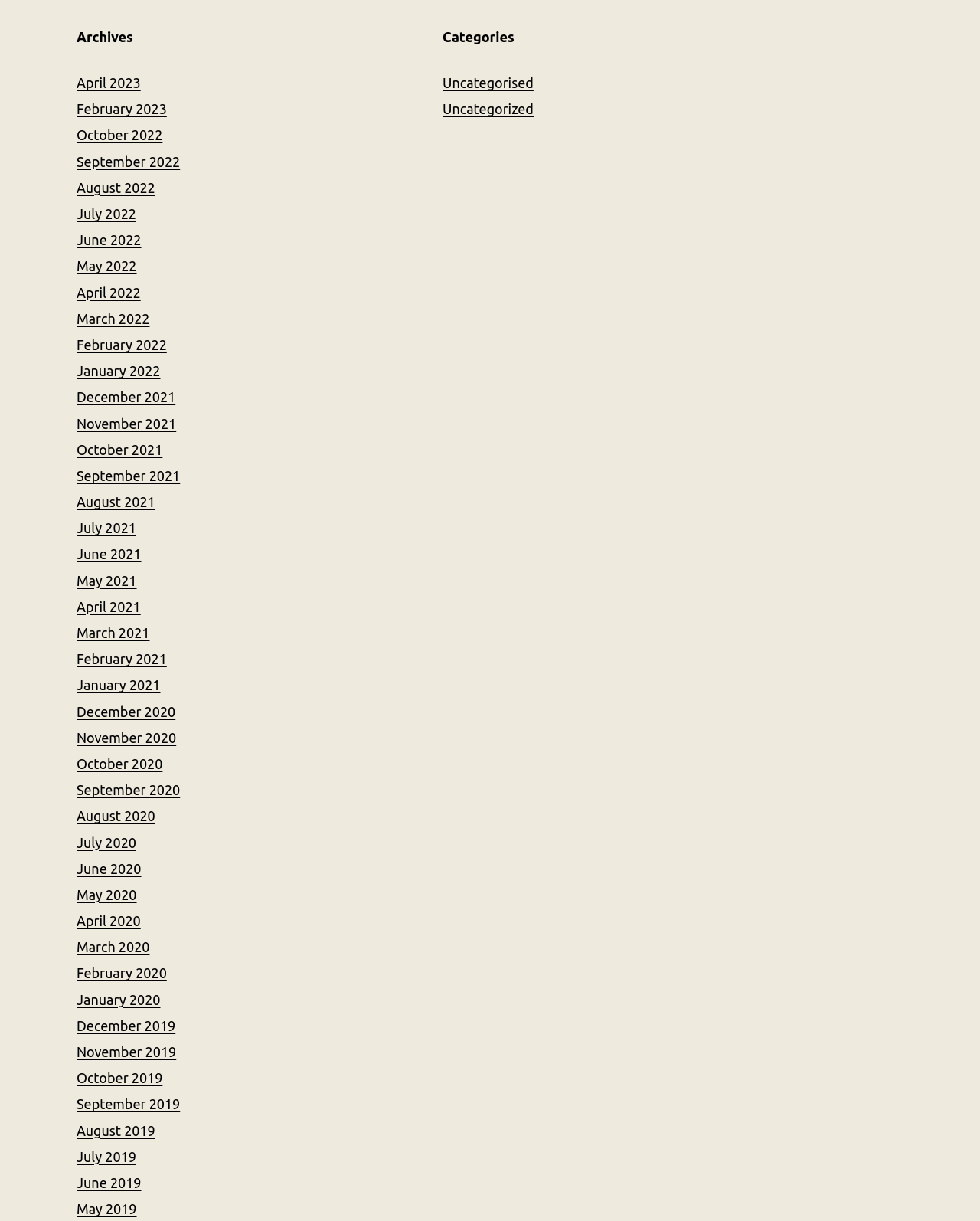Find the bounding box coordinates of the clickable area required to complete the following action: "go to April 2023".

[0.078, 0.062, 0.144, 0.074]